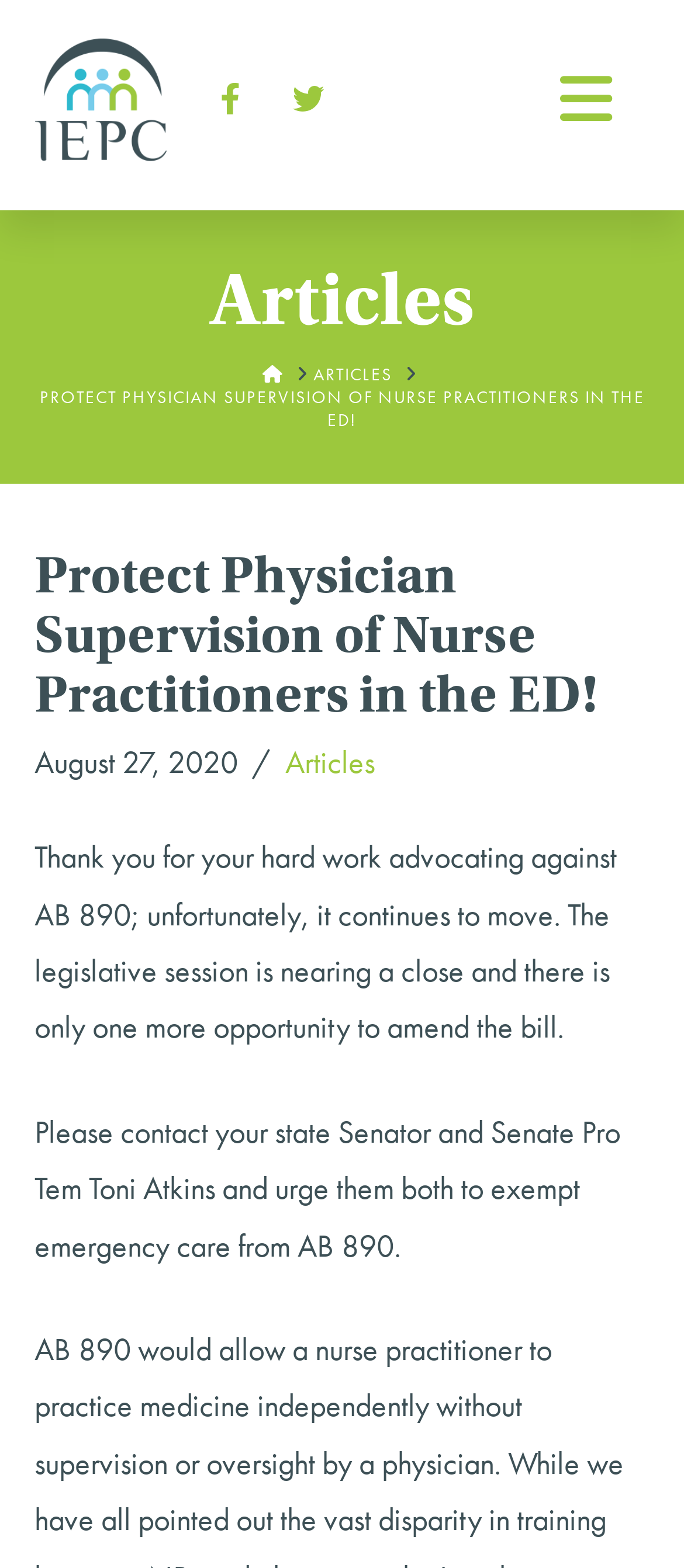Please reply with a single word or brief phrase to the question: 
When was the article published?

August 27, 2020